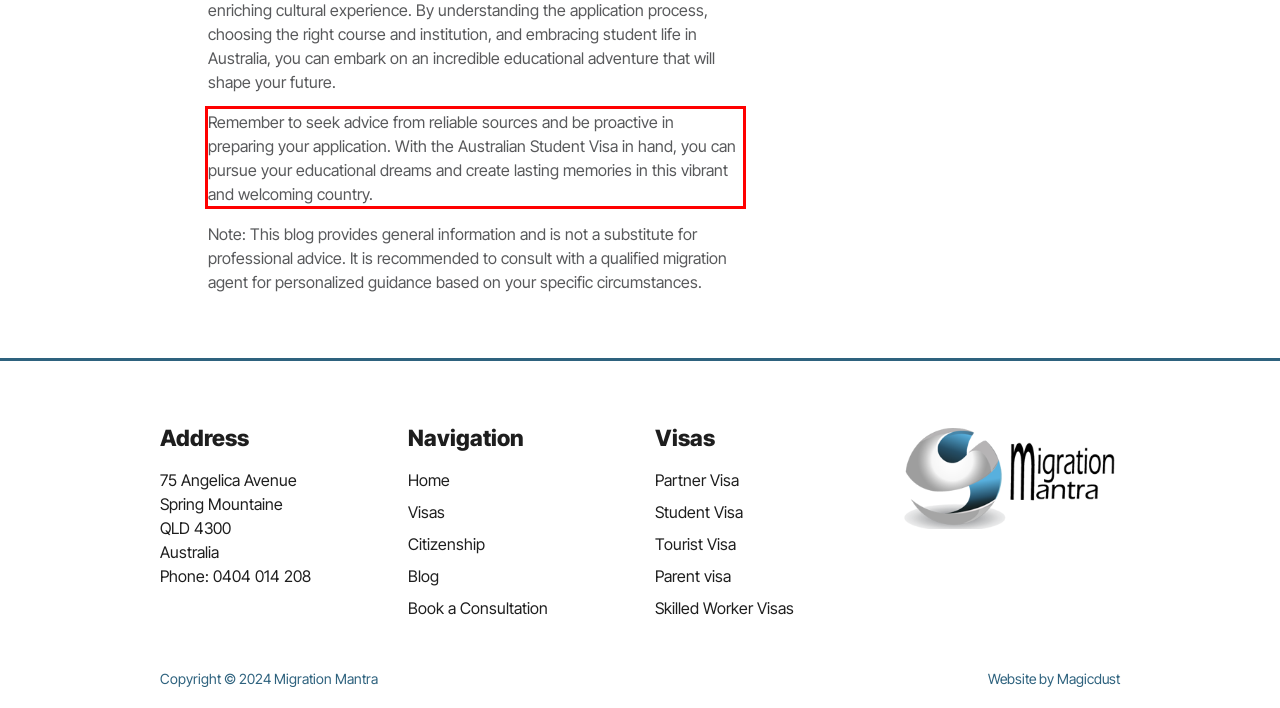Please examine the screenshot of the webpage and read the text present within the red rectangle bounding box.

Remember to seek advice from reliable sources and be proactive in preparing your application. With the Australian Student Visa in hand, you can pursue your educational dreams and create lasting memories in this vibrant and welcoming country.